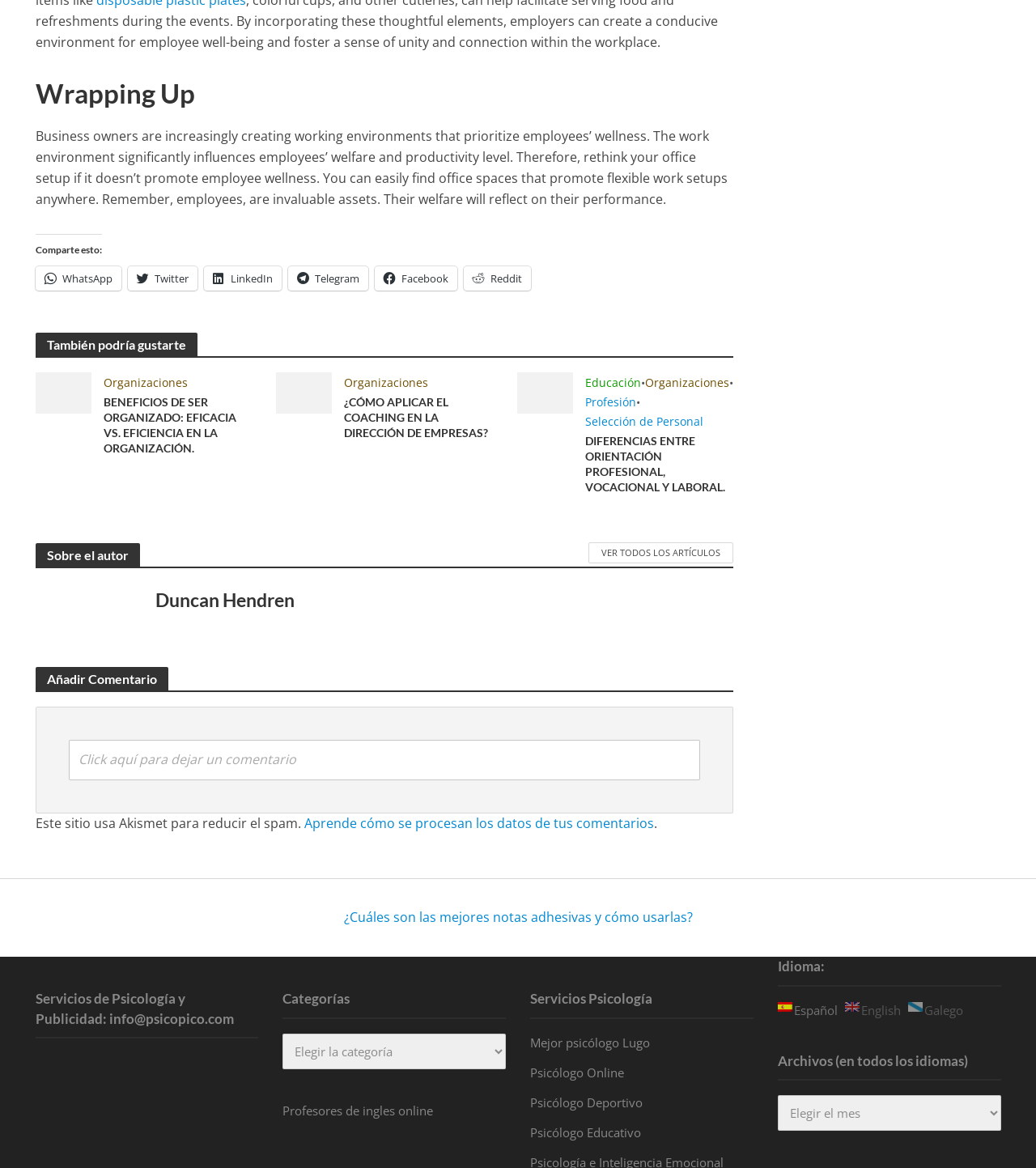Identify the bounding box coordinates of the element that should be clicked to fulfill this task: "Visit the 'WHO WE ARE' page". The coordinates should be provided as four float numbers between 0 and 1, i.e., [left, top, right, bottom].

None